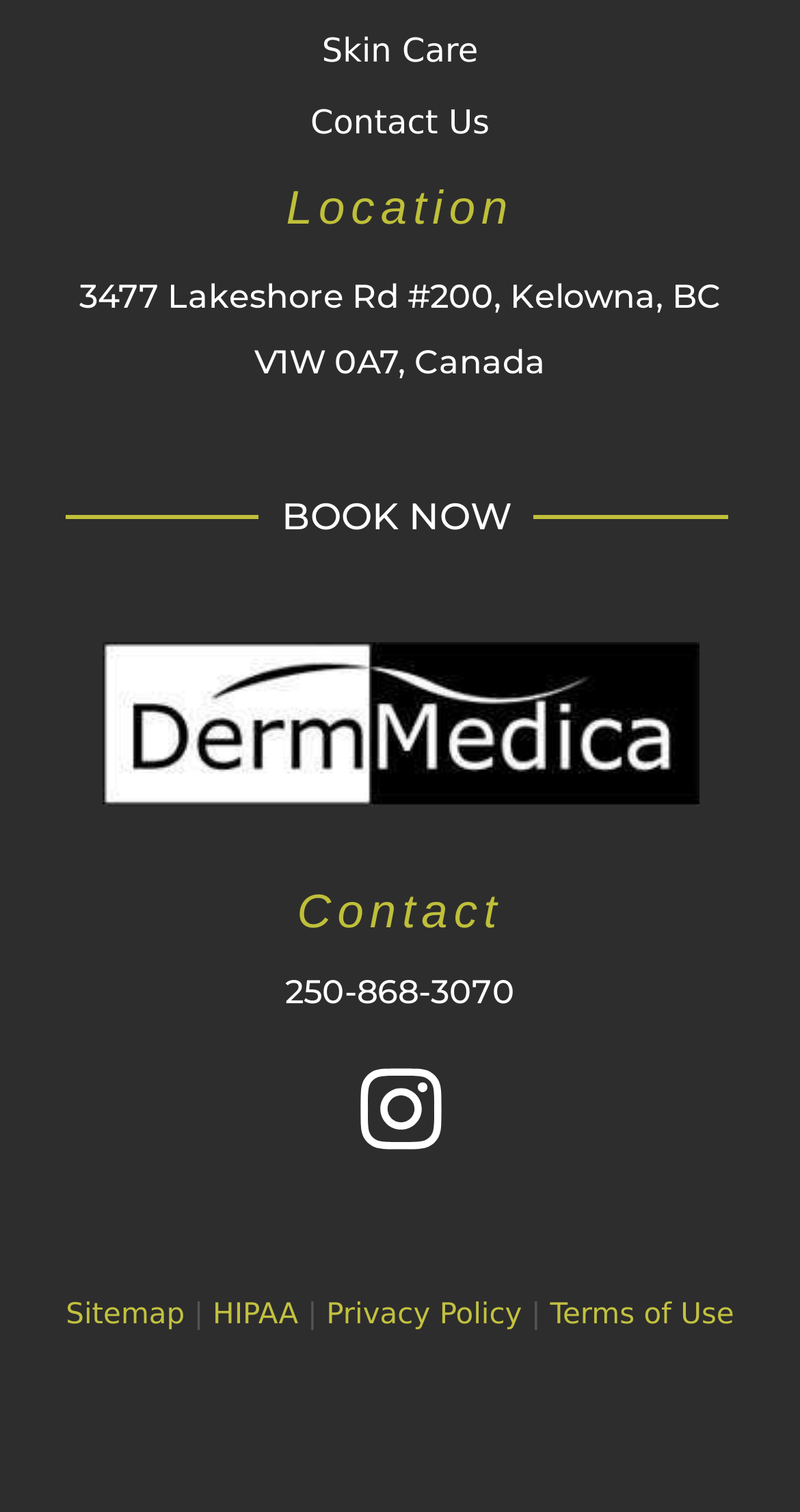Give the bounding box coordinates for the element described as: "Terms of Use".

[0.688, 0.859, 0.918, 0.881]